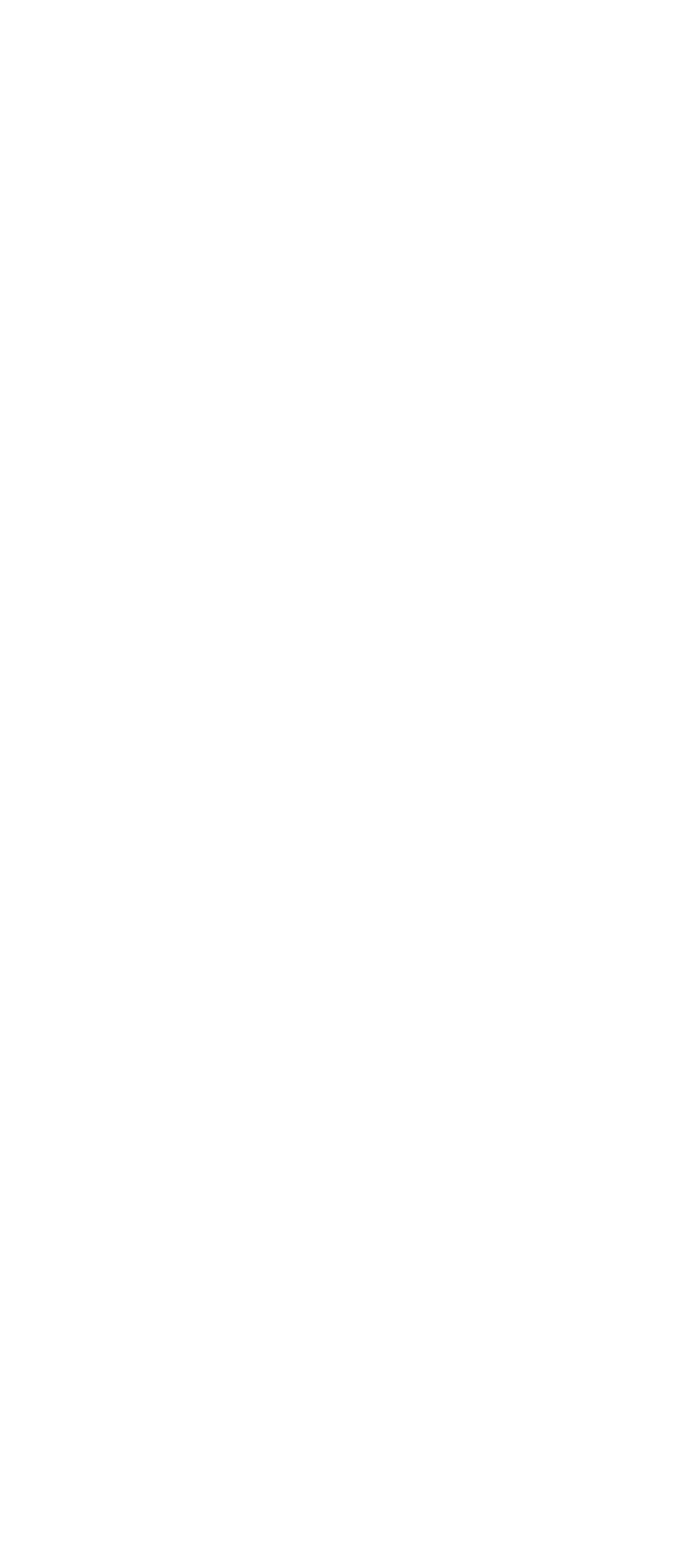Using the information from the screenshot, answer the following question thoroughly:
How many comments are there on this post?

I found the link 'Leave a Comment (1)' which indicates that there is one comment on this post.